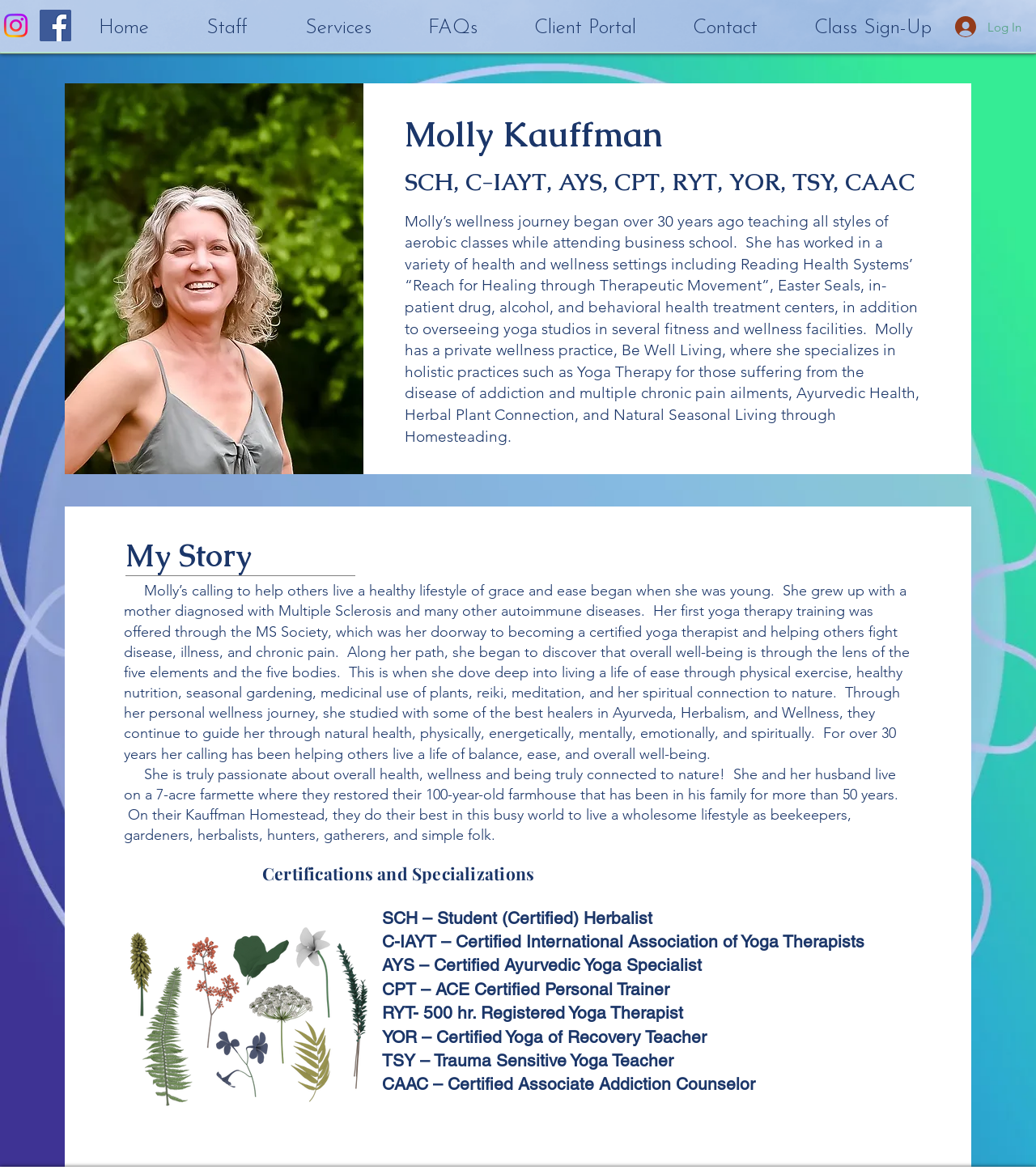Identify the bounding box coordinates of the area you need to click to perform the following instruction: "Click the Play video button".

[0.12, 0.785, 0.369, 0.951]